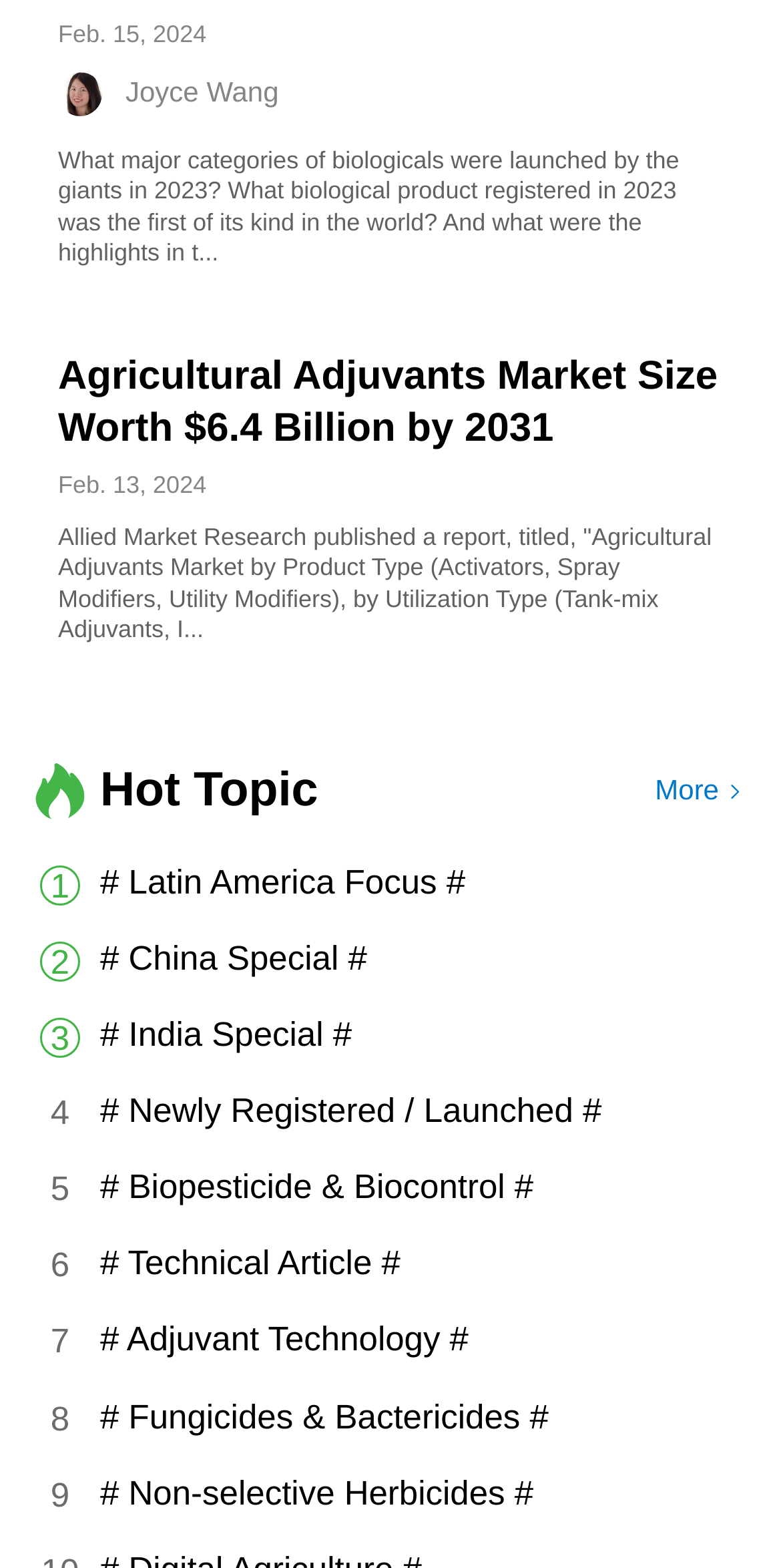Could you determine the bounding box coordinates of the clickable element to complete the instruction: "View the Latin America Focus page"? Provide the coordinates as four float numbers between 0 and 1, i.e., [left, top, right, bottom].

[0.128, 0.549, 0.962, 0.578]